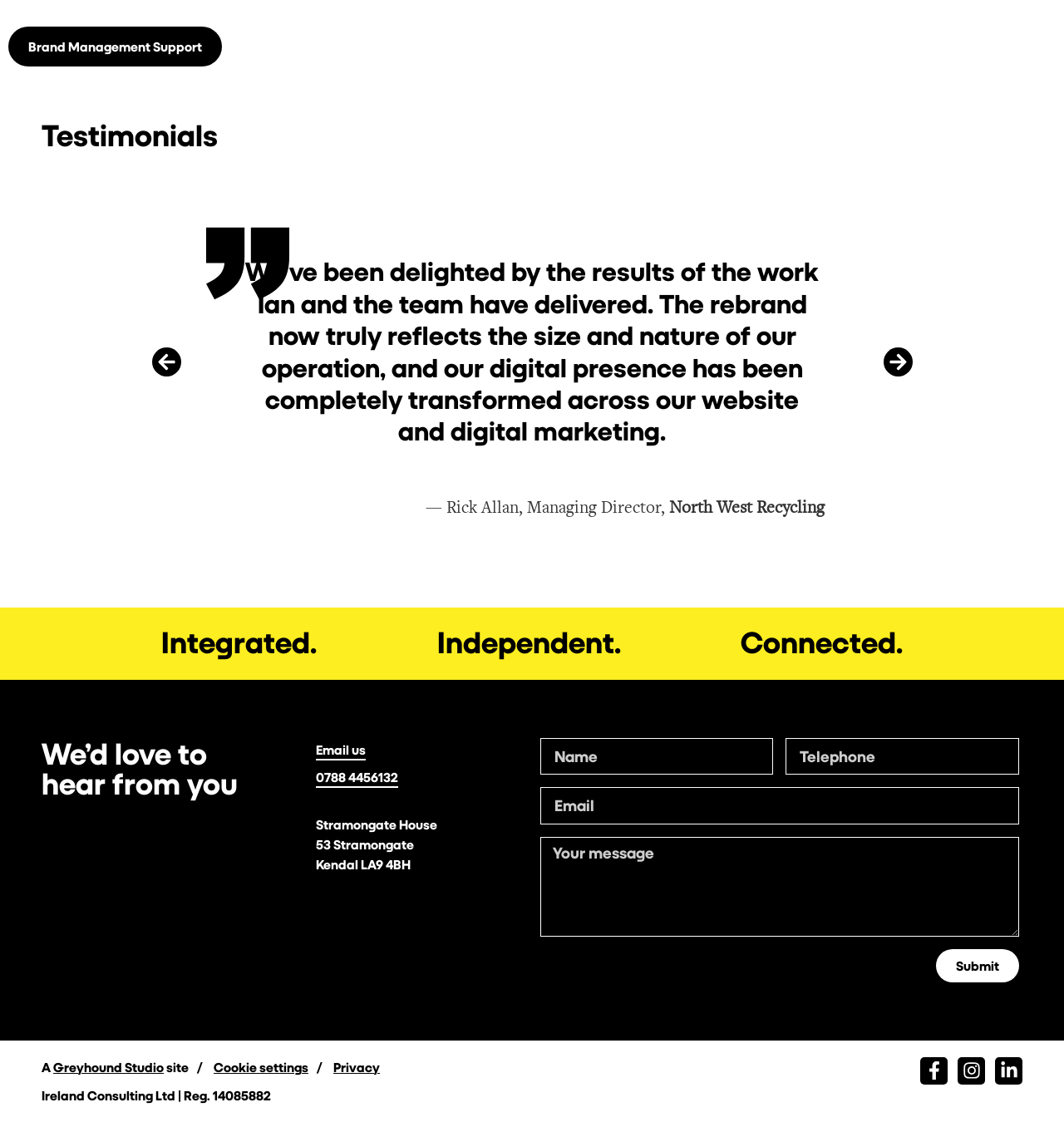Identify the bounding box coordinates for the region to click in order to carry out this instruction: "Submit the form". Provide the coordinates using four float numbers between 0 and 1, formatted as [left, top, right, bottom].

[0.88, 0.846, 0.958, 0.875]